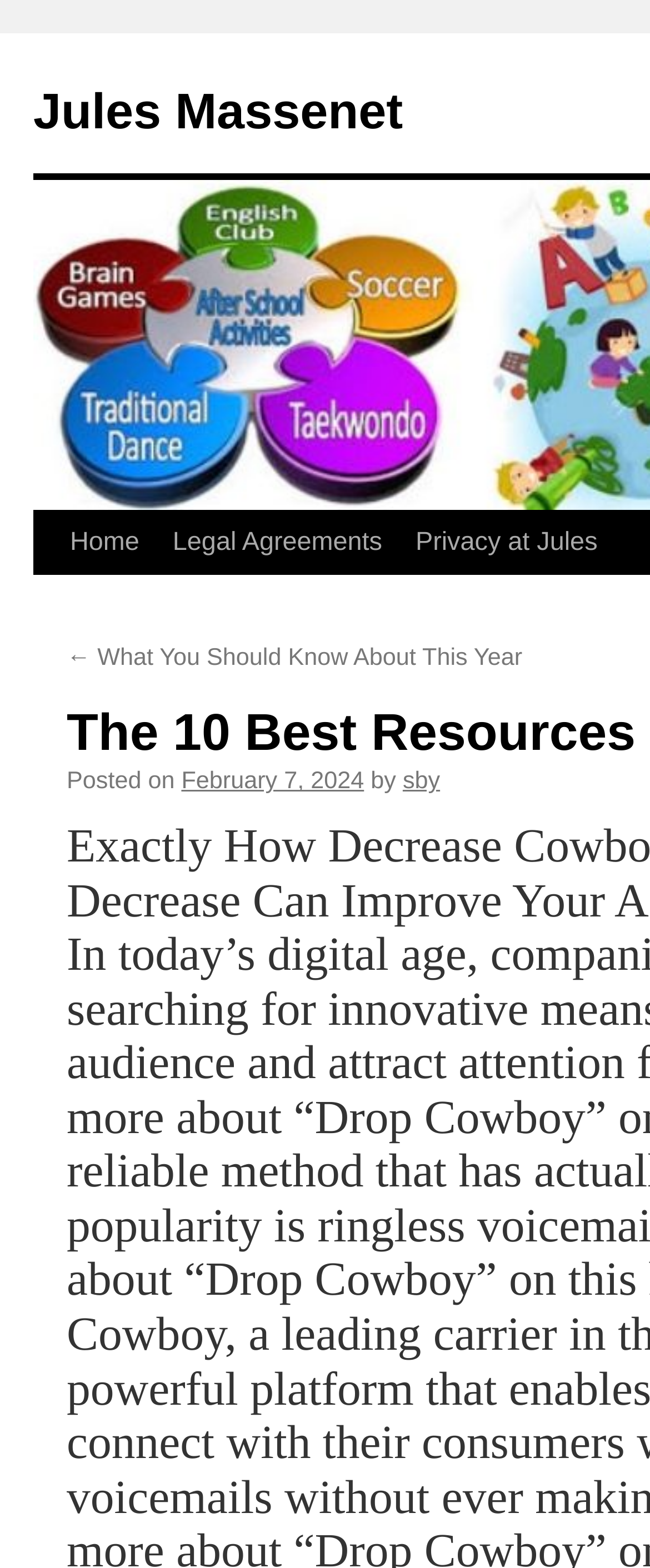Provide a short answer to the following question with just one word or phrase: How many links are in the top navigation bar?

3